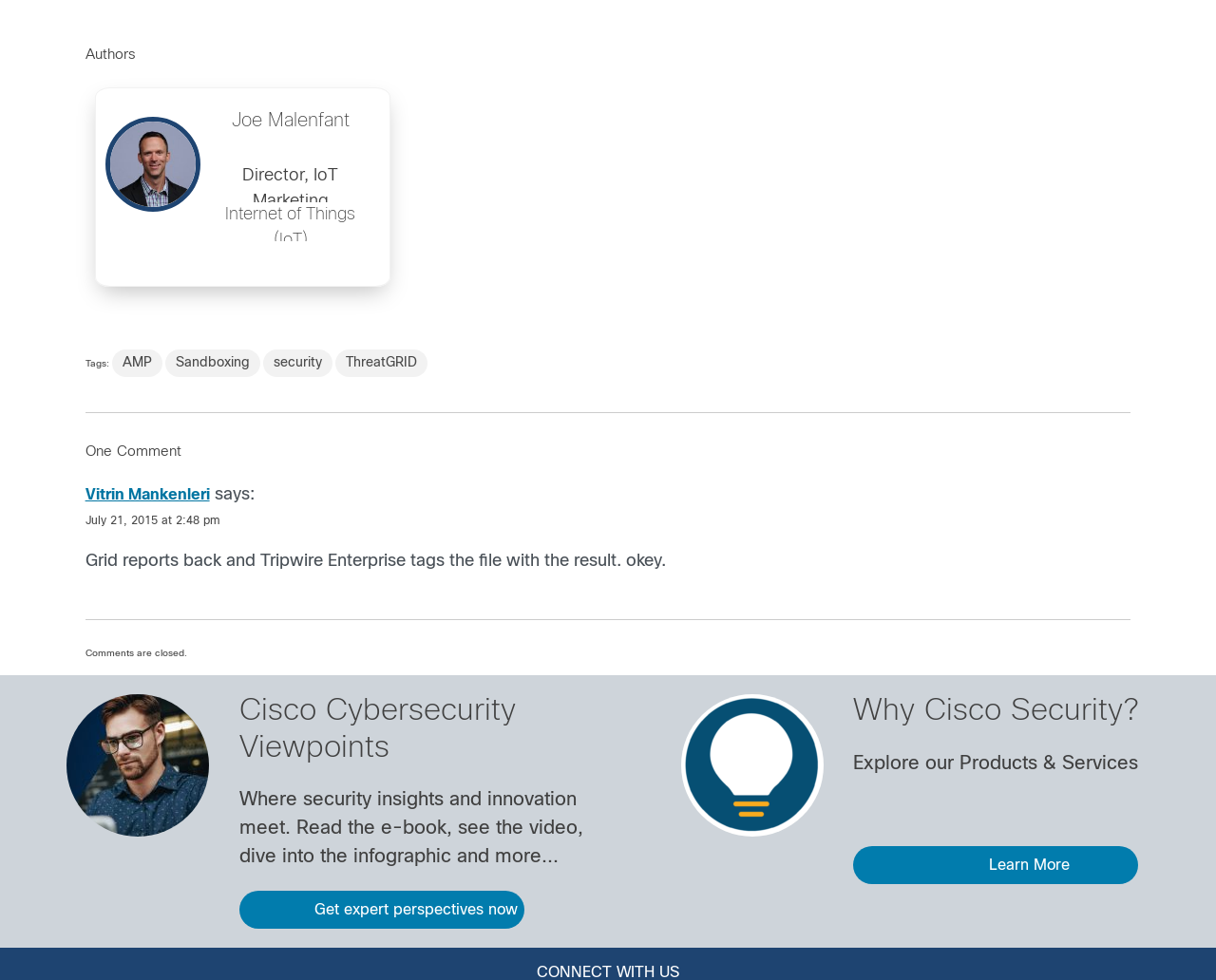Identify the bounding box coordinates of the section to be clicked to complete the task described by the following instruction: "View the 'AMP' tag". The coordinates should be four float numbers between 0 and 1, formatted as [left, top, right, bottom].

[0.092, 0.356, 0.133, 0.384]